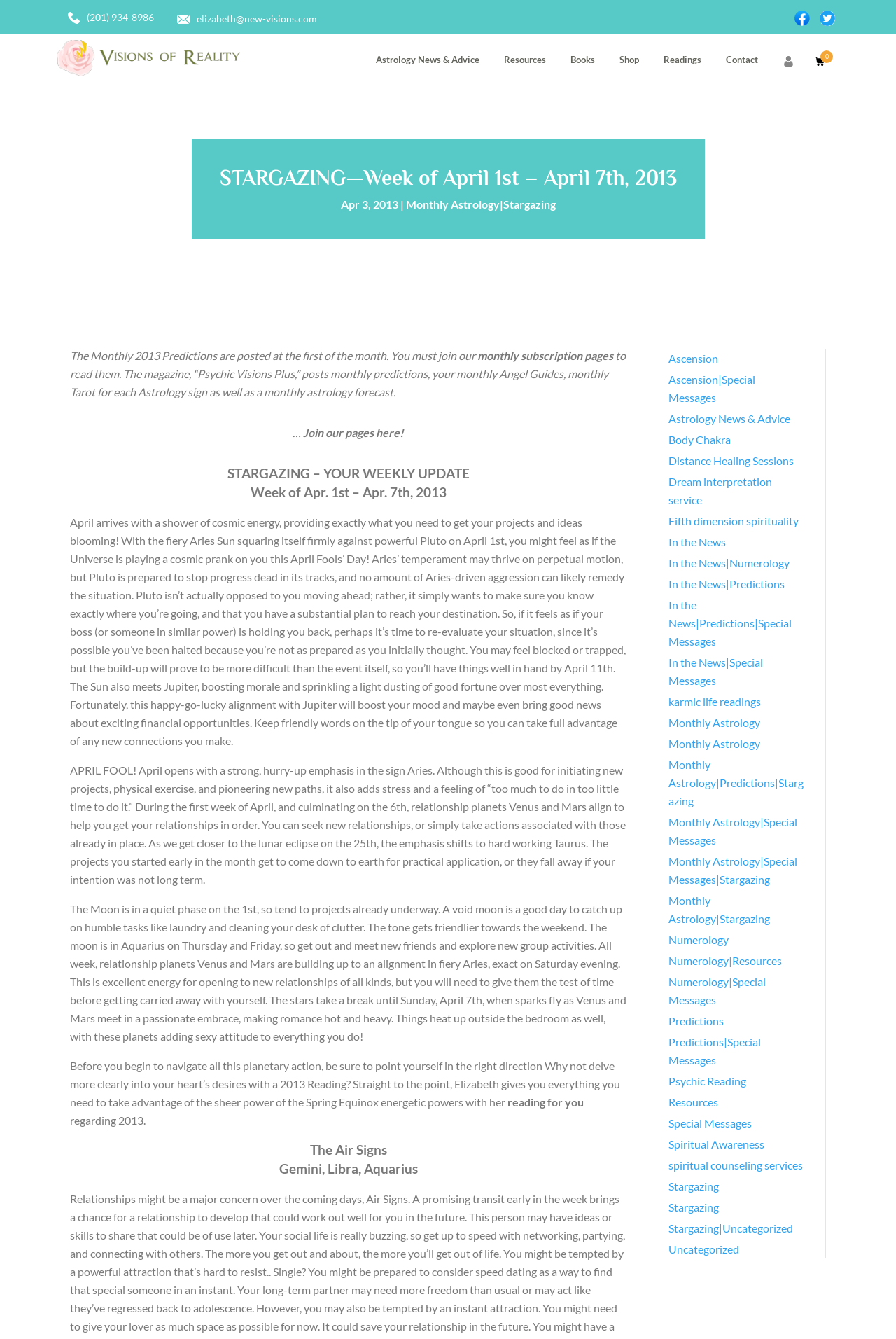Based on the element description: "Astrology News & Advice", identify the bounding box coordinates for this UI element. The coordinates must be four float numbers between 0 and 1, listed as [left, top, right, bottom].

[0.746, 0.307, 0.882, 0.323]